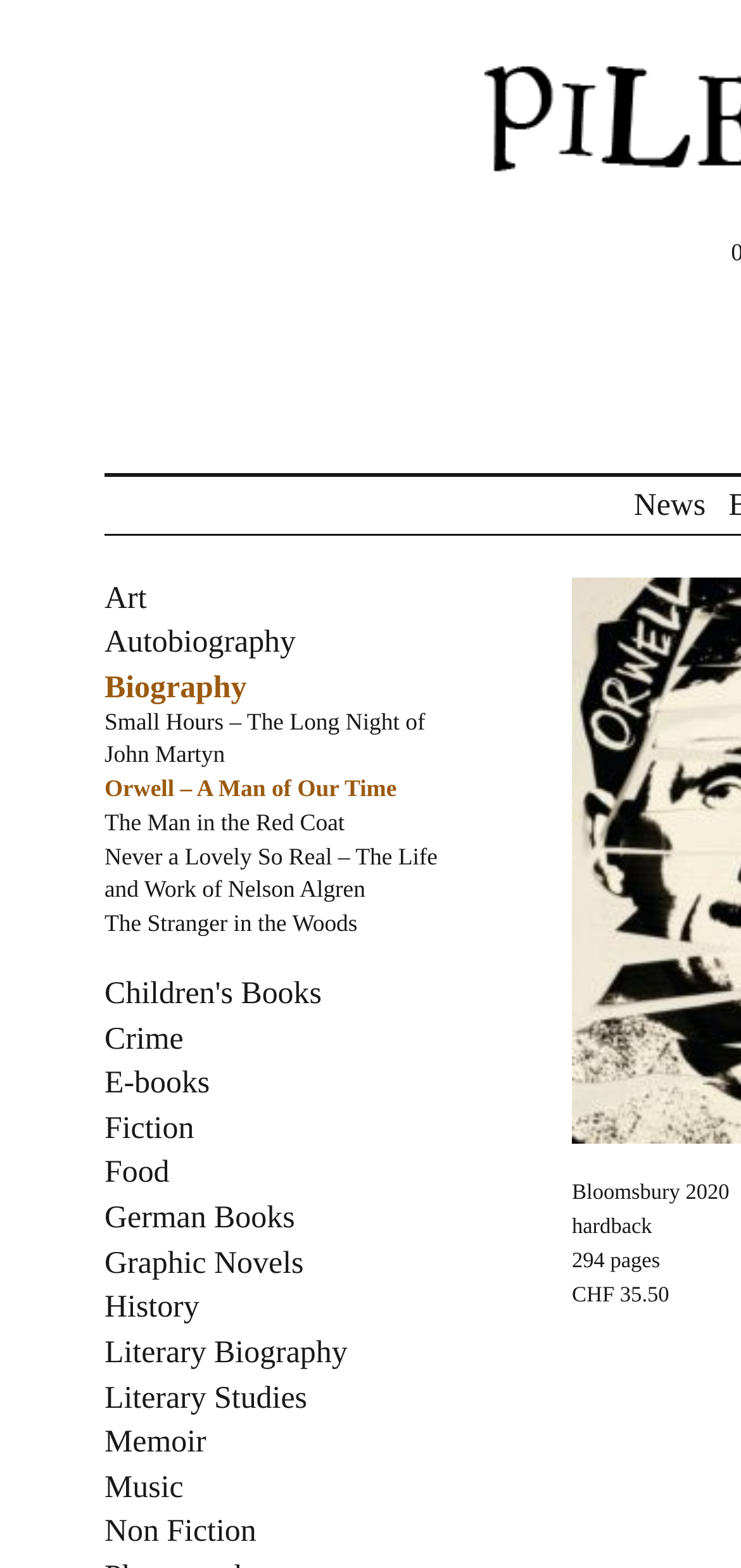What is the category of 'Small Hours – The Long Night of John Martyn'?
Using the image as a reference, deliver a detailed and thorough answer to the question.

I inferred this by looking at the link 'Small Hours – The Long Night of John Martyn' and its position among other links, which seem to be categorized by genre or topic. The link is placed near 'Biography' and 'Autobiography', suggesting that it belongs to the biography category.